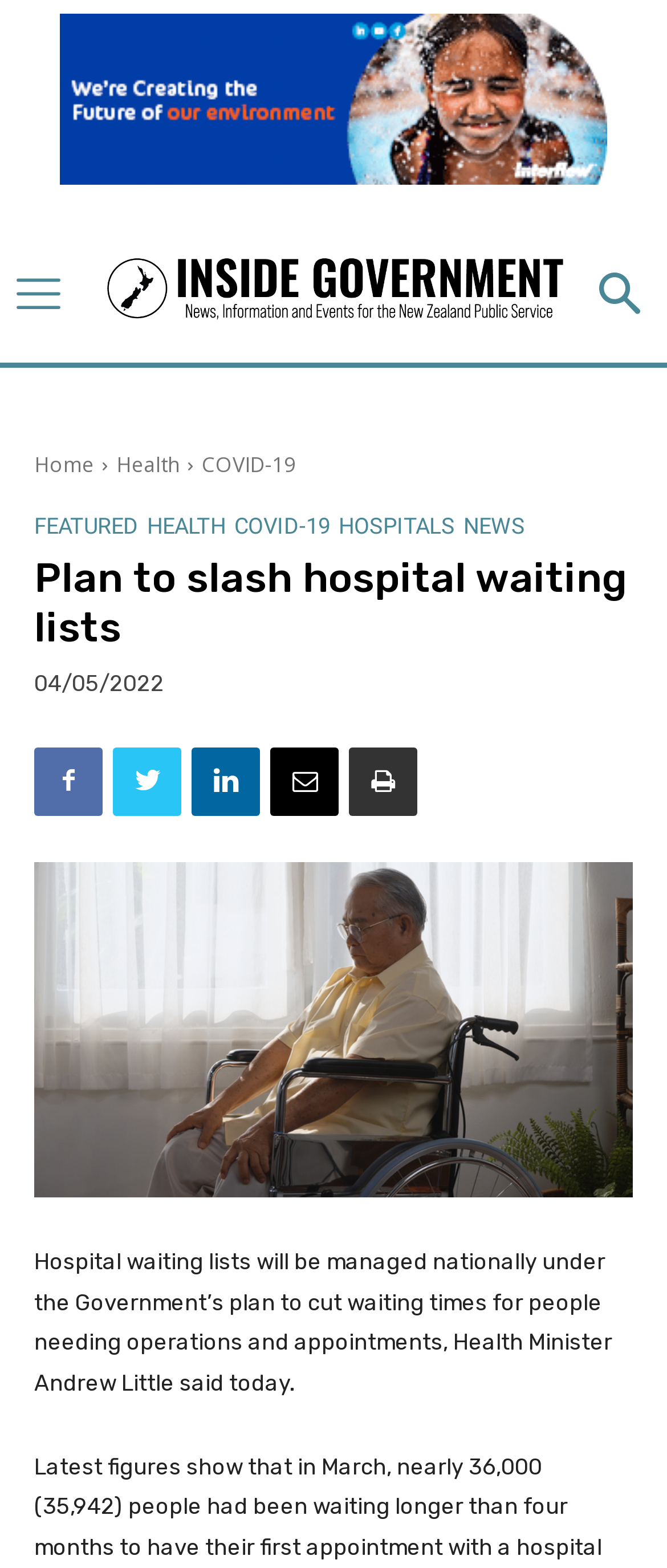How many social media links are available?
Refer to the image and offer an in-depth and detailed answer to the question.

I counted the number of social media links by looking at the elements with the 'link' type and icons. There are links for five social media platforms, represented by the icons '', '', '', '', and ''.